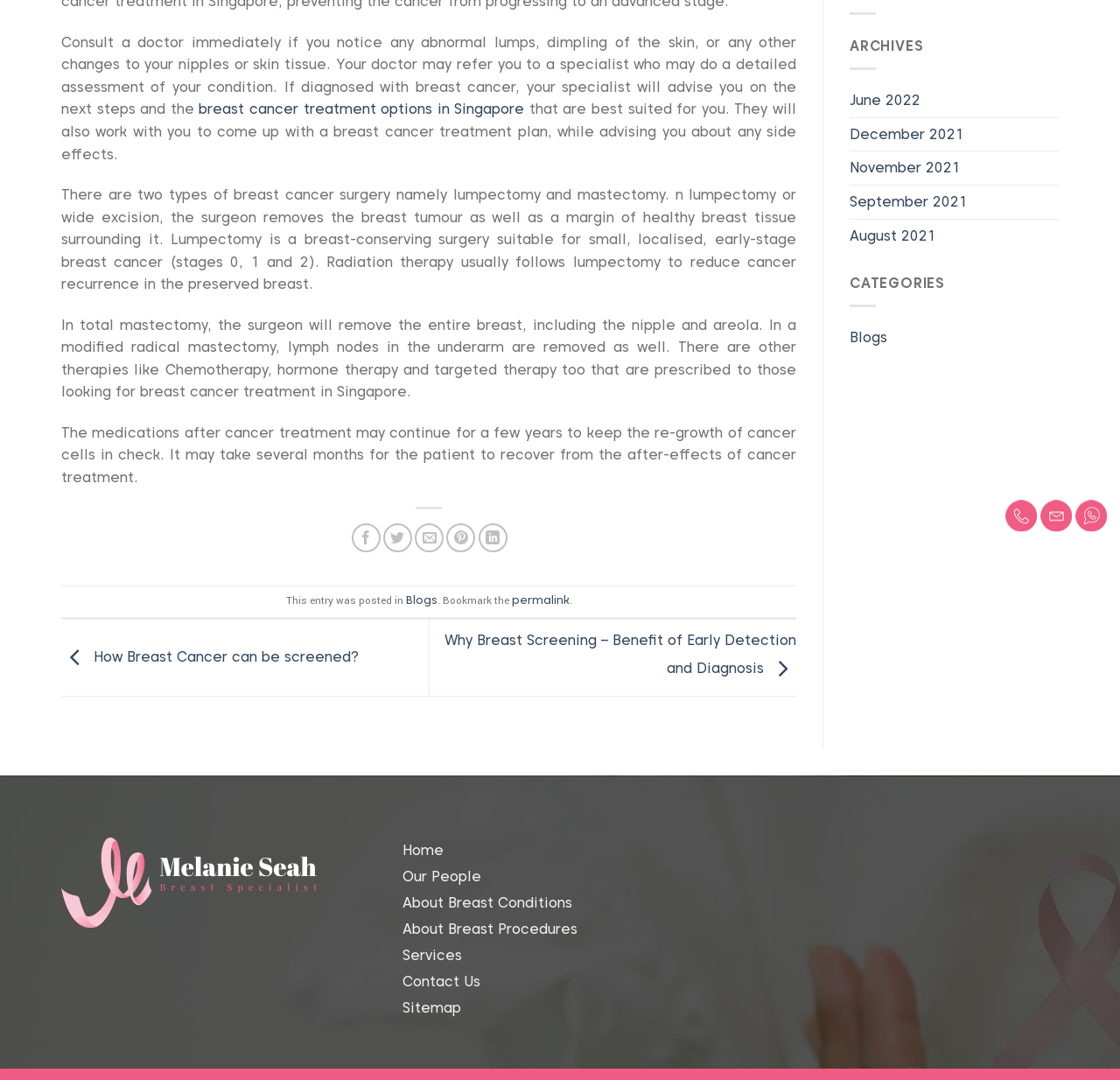Please provide the bounding box coordinates in the format (top-left x, top-left y, bottom-right x, bottom-right y). Remember, all values are floating point numbers between 0 and 1. What is the bounding box coordinate of the region described as: About Breast Procedures

[0.359, 0.849, 0.516, 0.873]